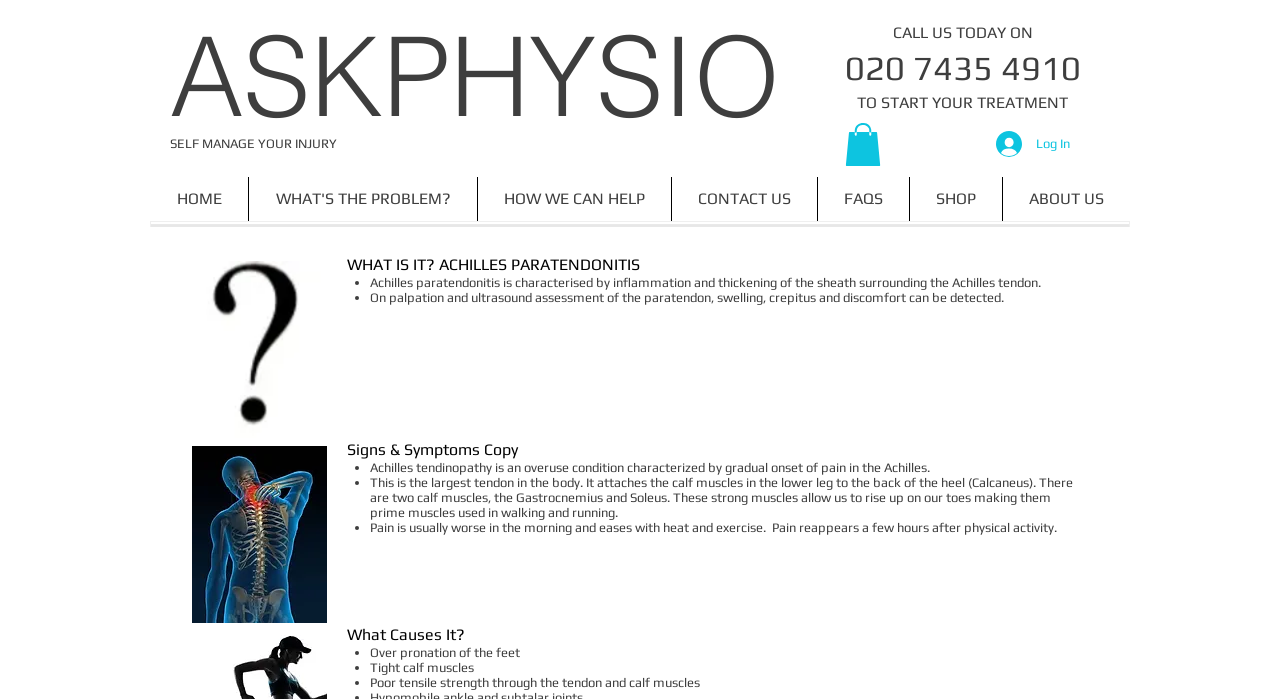Describe all the key features of the webpage in detail.

The webpage is about physiotherapy, specifically focusing on Achilles paratendonitis. At the top, there is a heading "ASKPHYSIO" followed by a static text "SELF MANAGE YOUR INJURY". On the right side, there is a phone number "020 7435 4910" with a call-to-action "TO START YOUR TREATMENT" and a button with an image. 

Below the heading, there is a navigation menu with links to "HOME", "WHAT'S THE PROBLEM?", "HOW WE CAN HELP", "CONTACT US", "FAQS", "SHOP", and "ABOUT US". 

On the left side, there is an image of a question mark, and below it, there is a section about Achilles paratendonitis, which includes a heading, a list of bullet points describing the condition, and two images. The bullet points describe the characteristics of the condition, such as inflammation and thickening of the sheath surrounding the Achilles tendon, and the signs and symptoms, including pain in the Achilles. 

Further down, there is another section titled "What Causes It?" with a list of bullet points describing the causes of the condition, including over pronation of the feet, tight calf muscles, and poor tensile strength through the tendon and calf muscles.